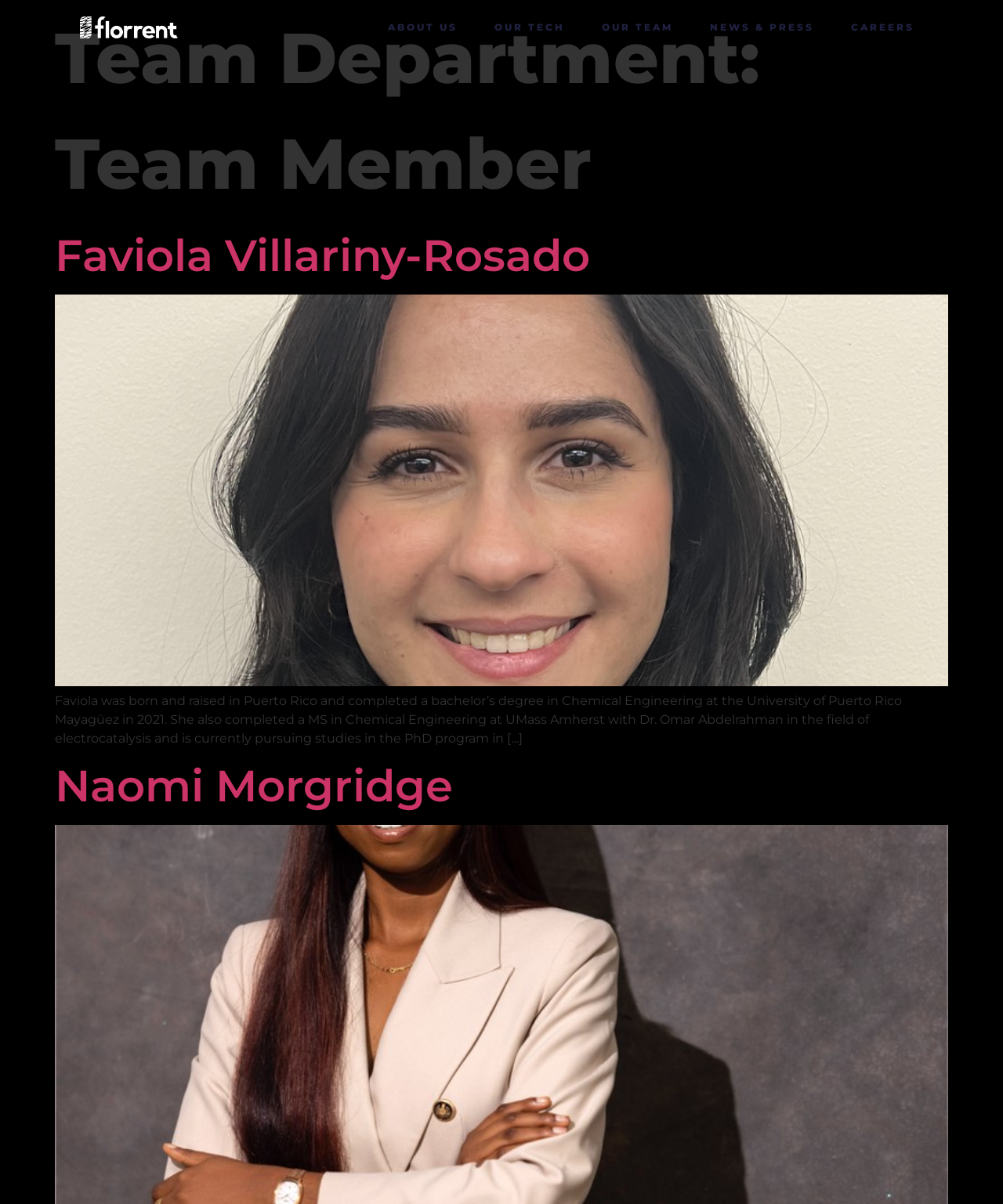Indicate the bounding box coordinates of the clickable region to achieve the following instruction: "view Faviola Villariny-Rosado's profile."

[0.055, 0.19, 0.588, 0.234]